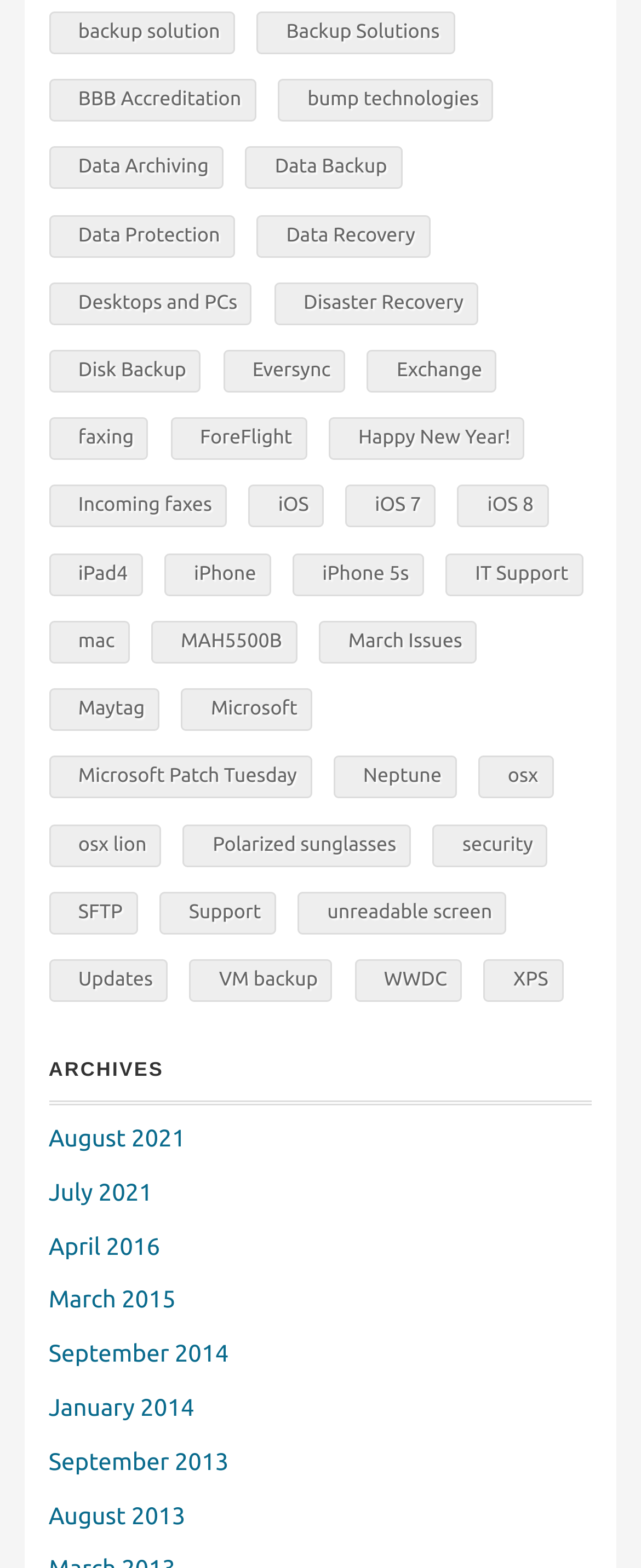Please pinpoint the bounding box coordinates for the region I should click to adhere to this instruction: "Book an appointment".

None